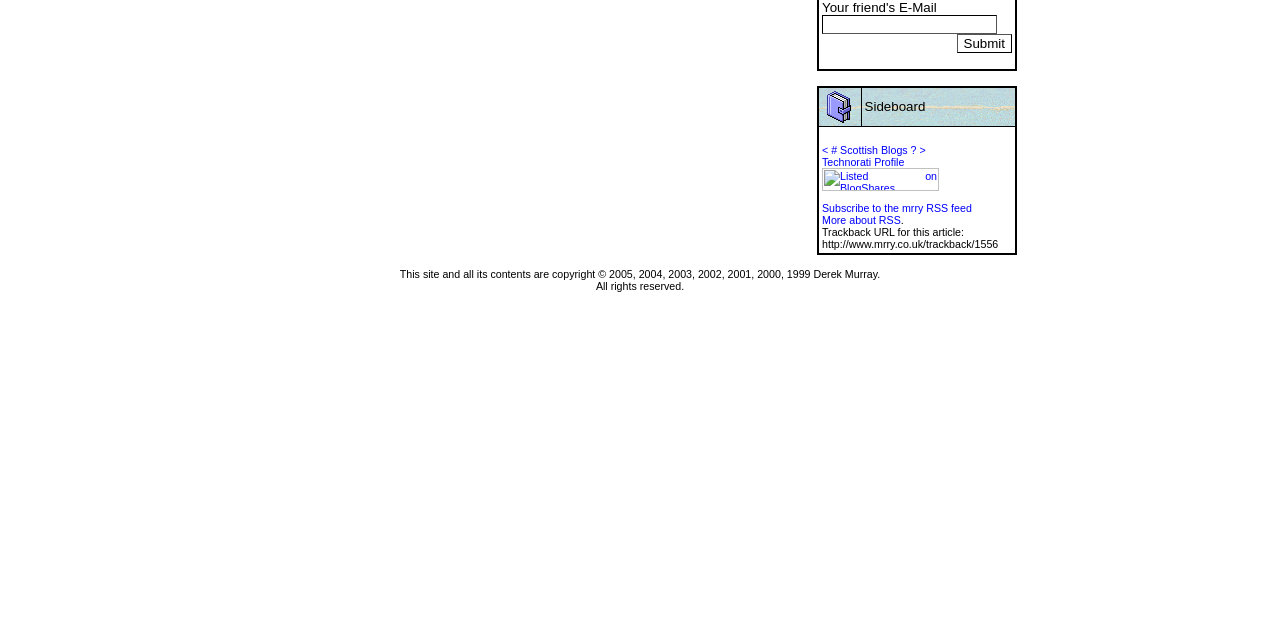Return the bounding box coordinates of the UI element that corresponds to this description: "parent_node: Your Name name="email1"". The coordinates must be given as four float numbers in the range of 0 and 1, [left, top, right, bottom].

[0.642, 0.023, 0.779, 0.053]